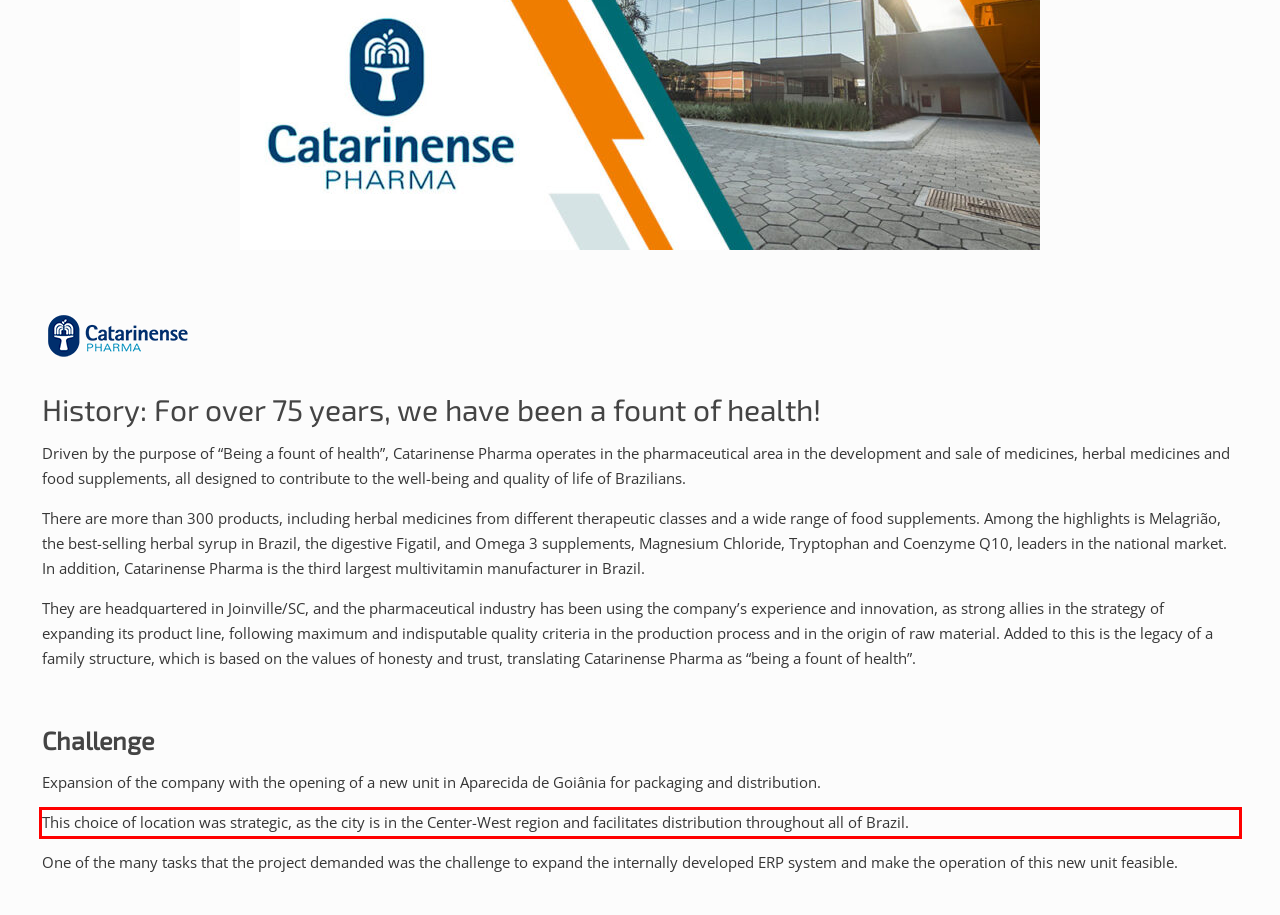Look at the provided screenshot of the webpage and perform OCR on the text within the red bounding box.

This choice of location was strategic, as the city is in the Center-West region and facilitates distribution throughout all of Brazil.